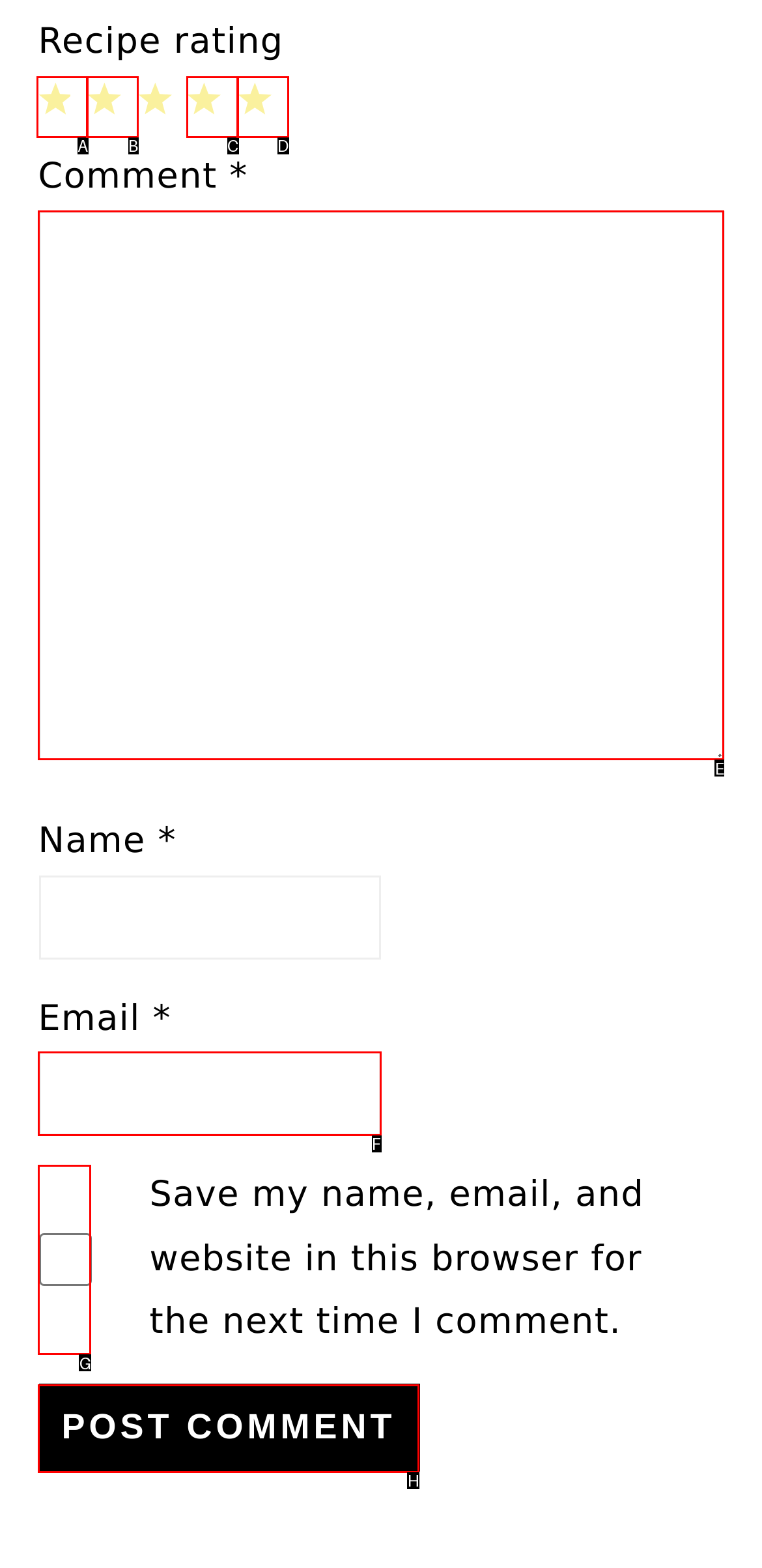Identify the correct option to click in order to accomplish the task: Post a comment Provide your answer with the letter of the selected choice.

H